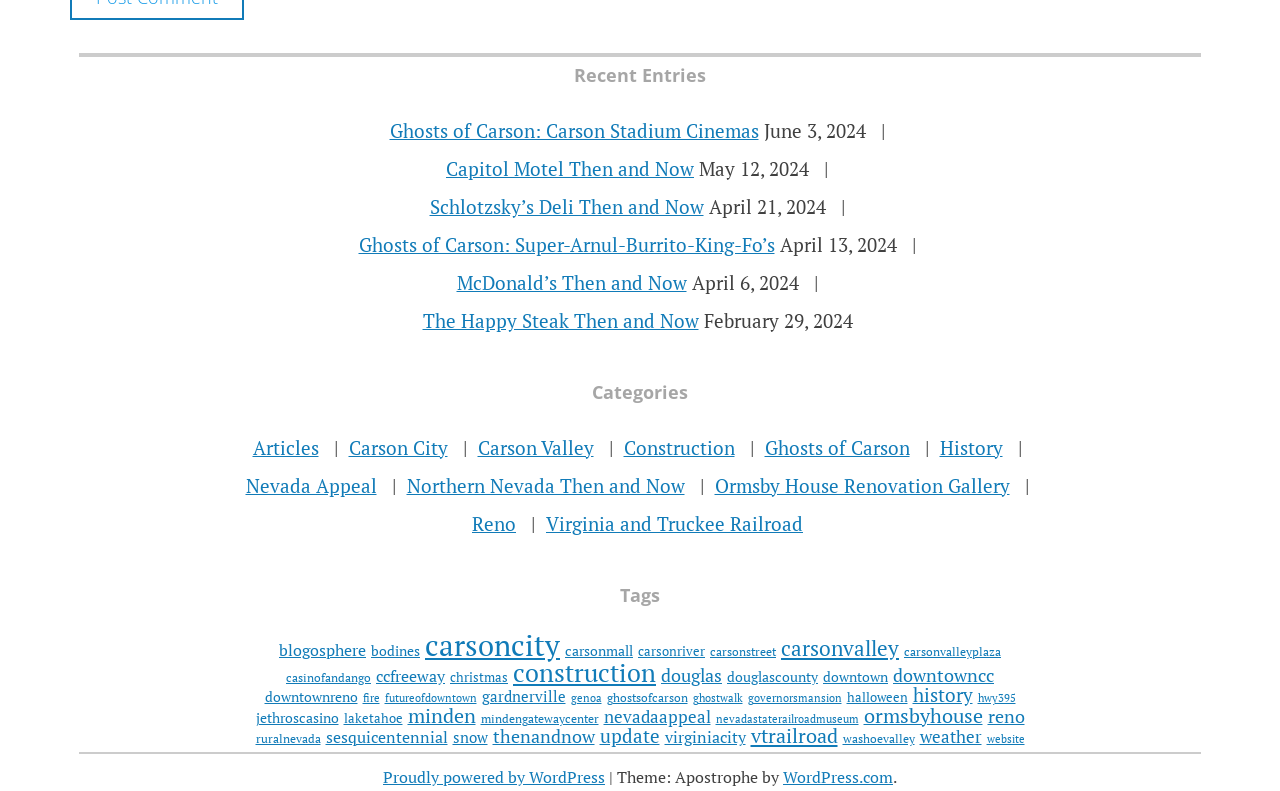Determine the bounding box coordinates of the element that should be clicked to execute the following command: "Read 'Recent Entries'".

[0.188, 0.08, 0.812, 0.111]